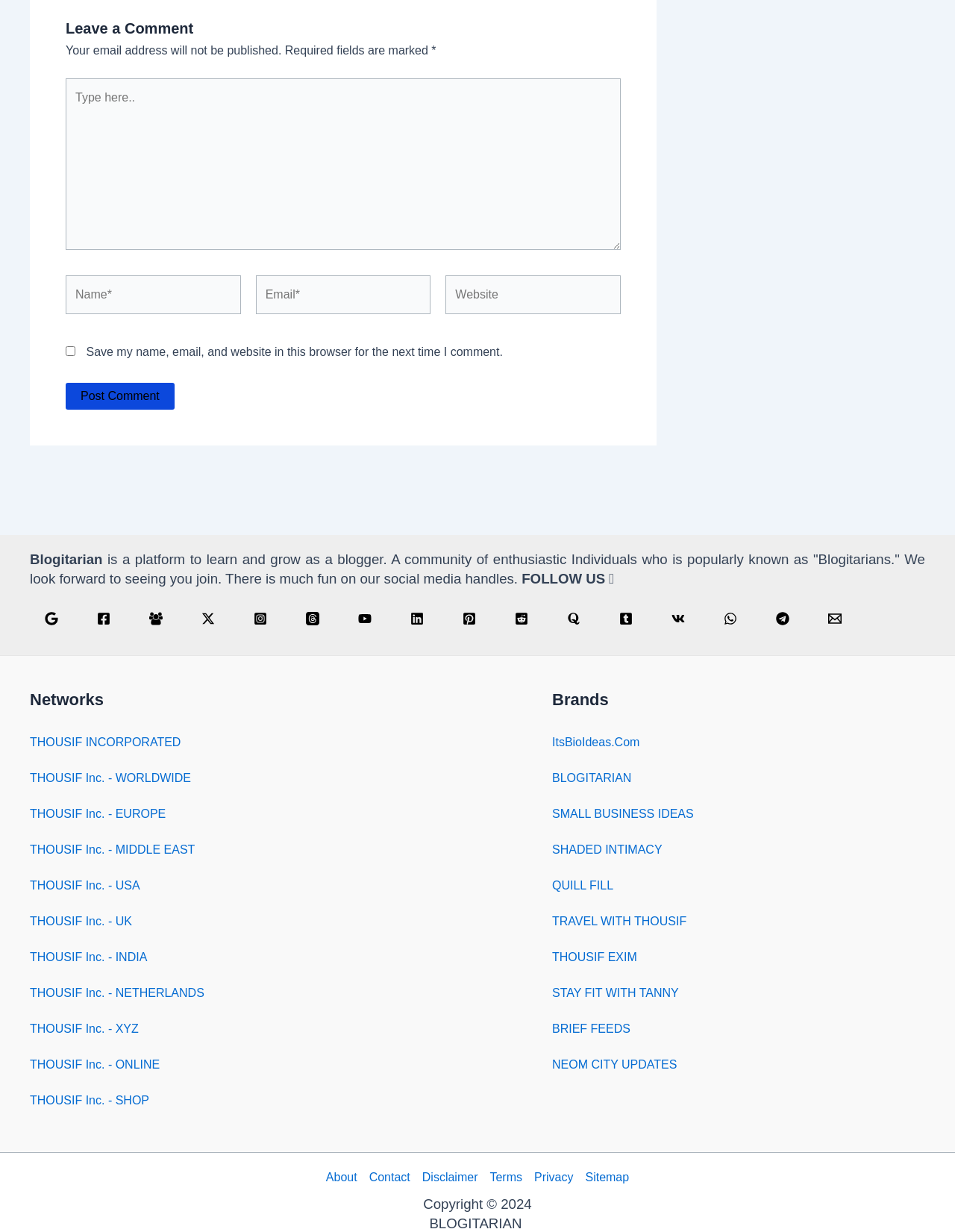Locate the bounding box of the UI element with the following description: "BRIEF FEEDS".

[0.578, 0.83, 0.66, 0.84]